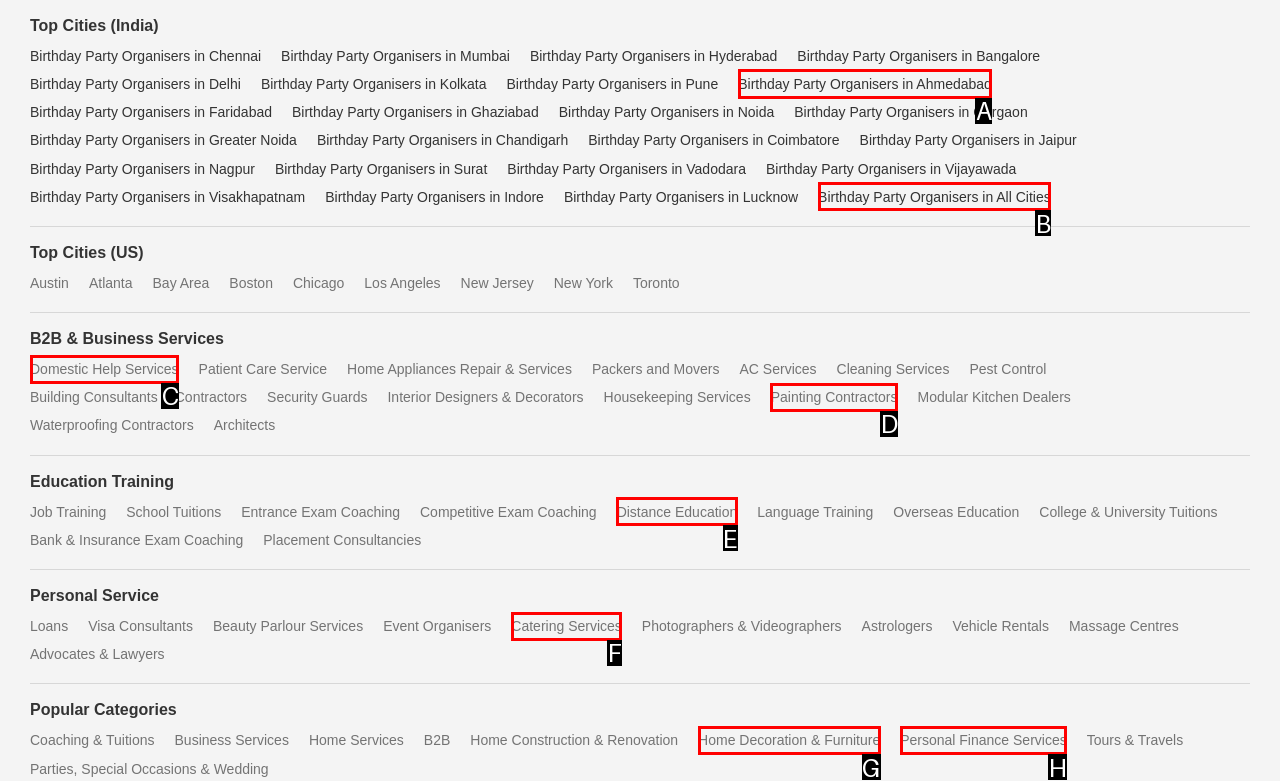From the provided choices, determine which option matches the description: Personal Finance Services. Respond with the letter of the correct choice directly.

H